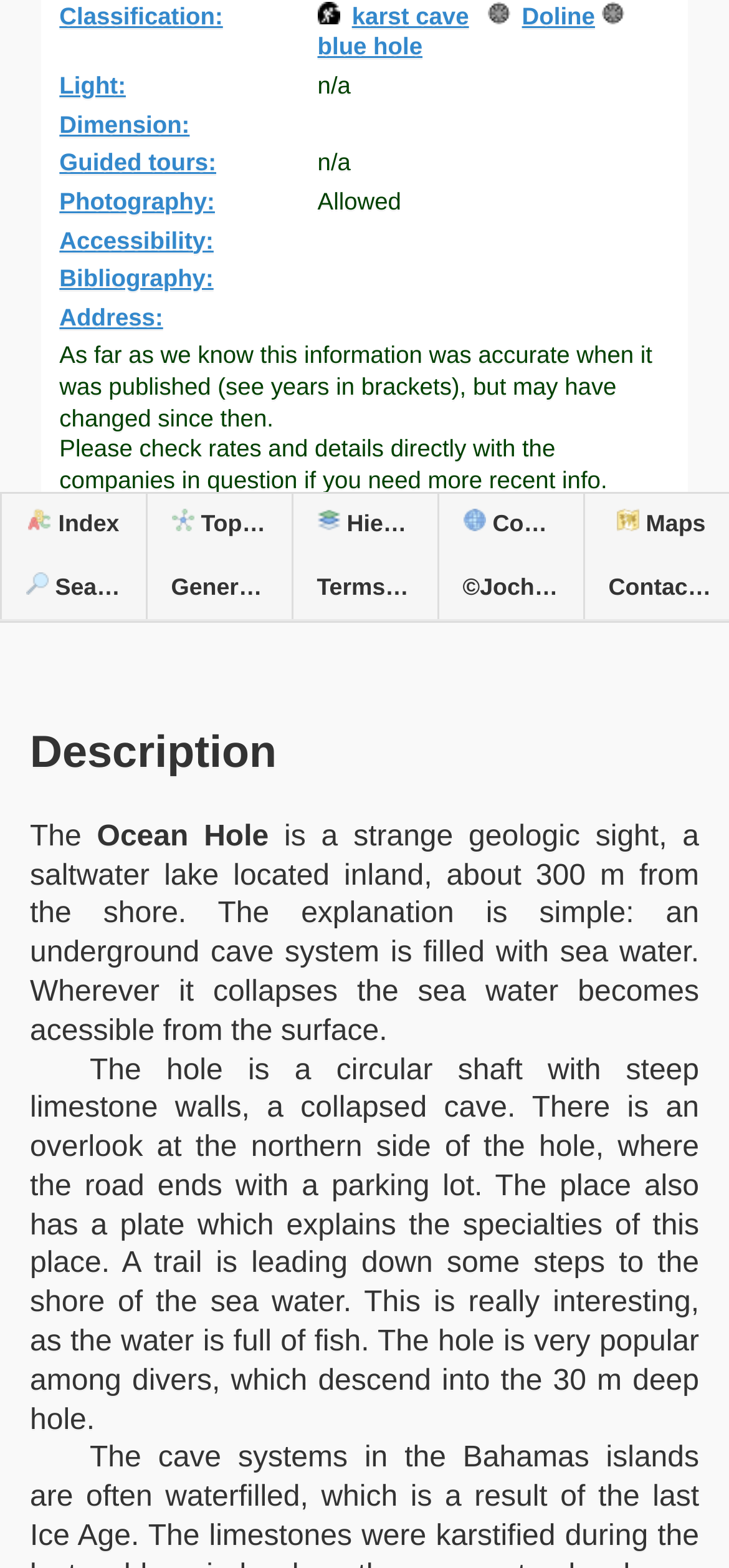Given the element description Doline, specify the bounding box coordinates of the corresponding UI element in the format (top-left x, top-left y, bottom-right x, bottom-right y). All values must be between 0 and 1.

[0.669, 0.001, 0.816, 0.019]